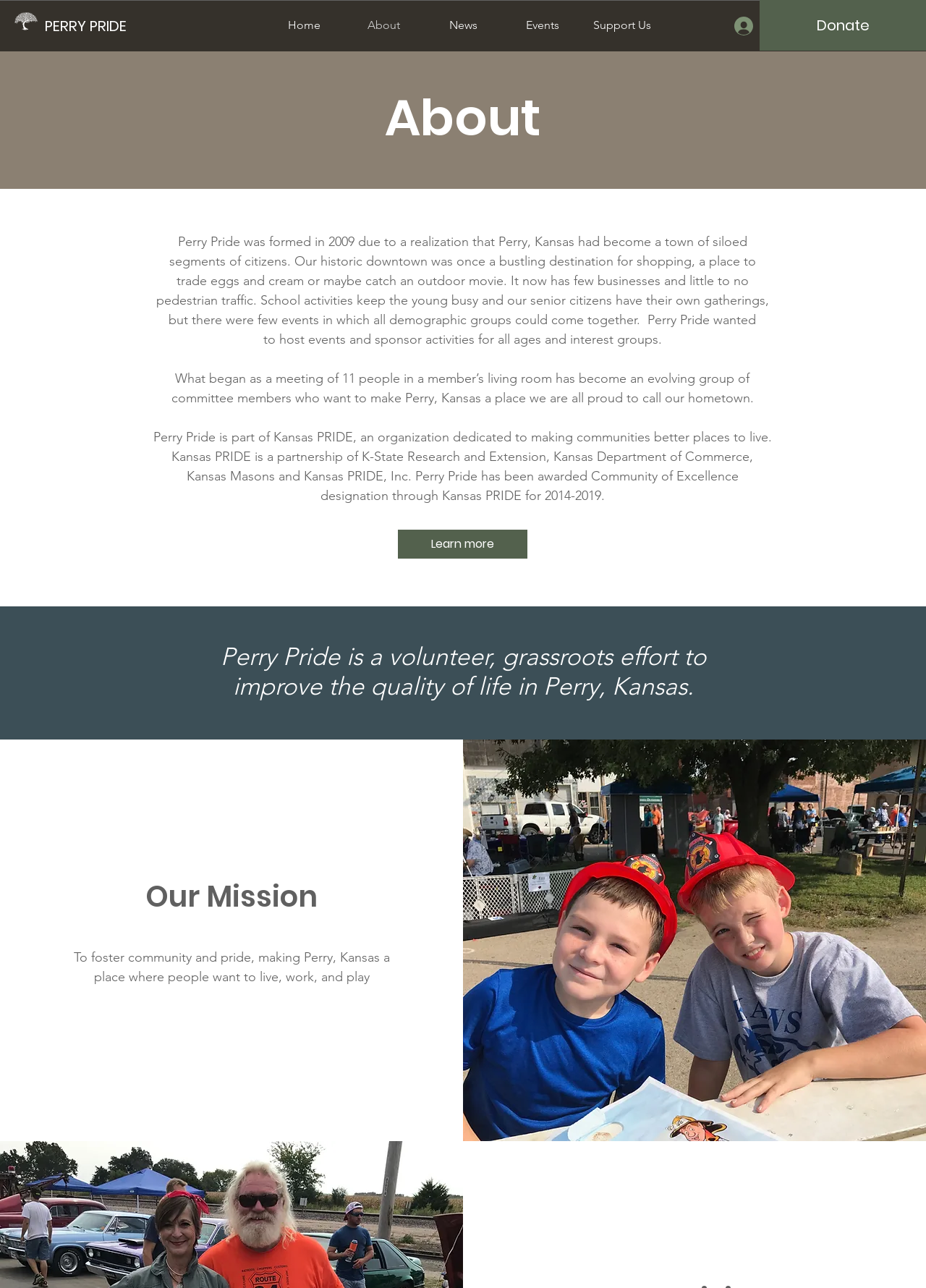What is the mission of Perry Pride?
Please provide a comprehensive answer based on the information in the image.

I found the answer by reading the heading 'Our Mission' and the corresponding StaticText 'To foster community and pride, making Perry, Kansas a place where people want to live, work, and play' which clearly states the mission of Perry Pride.